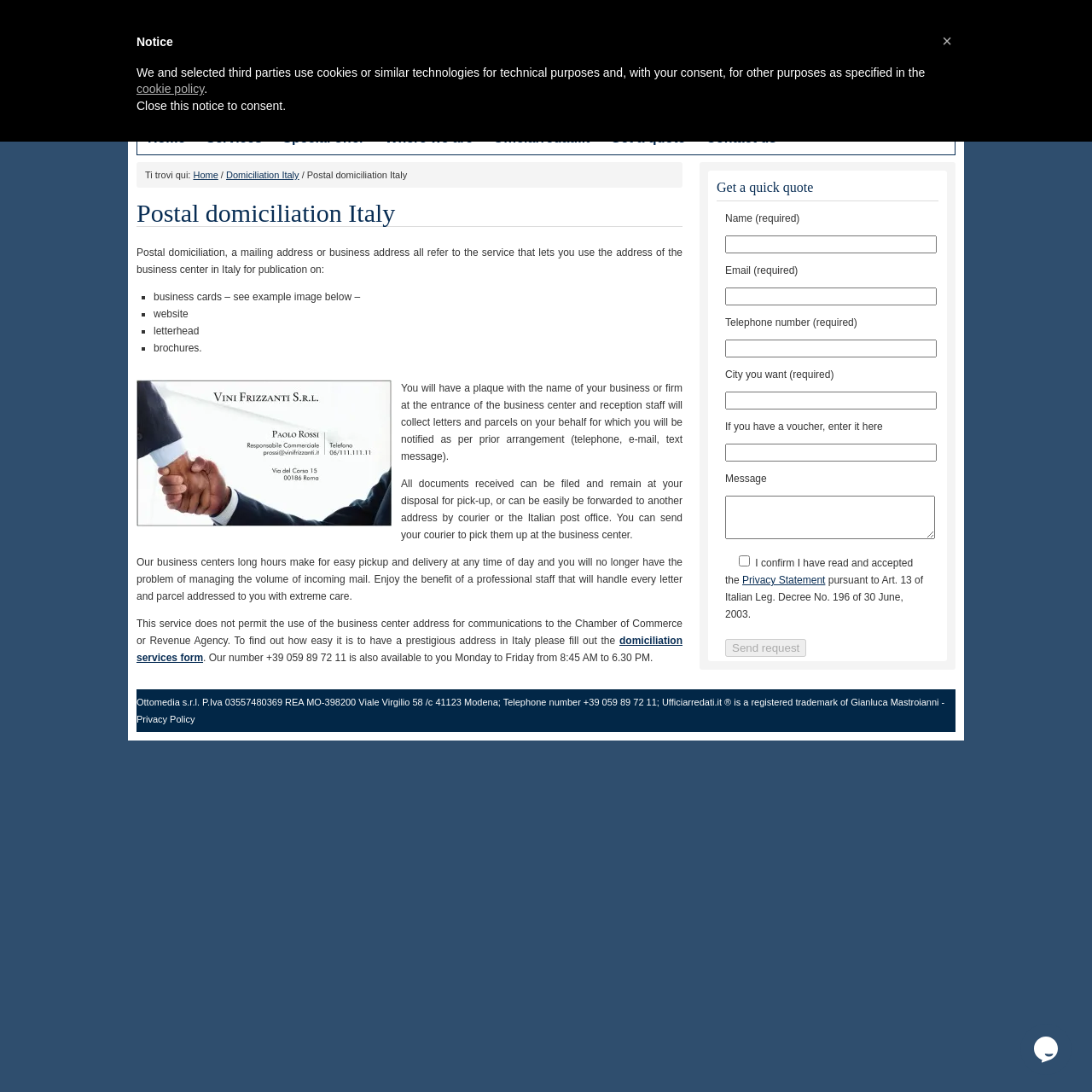Determine the primary headline of the webpage.

Postal domiciliation Italy